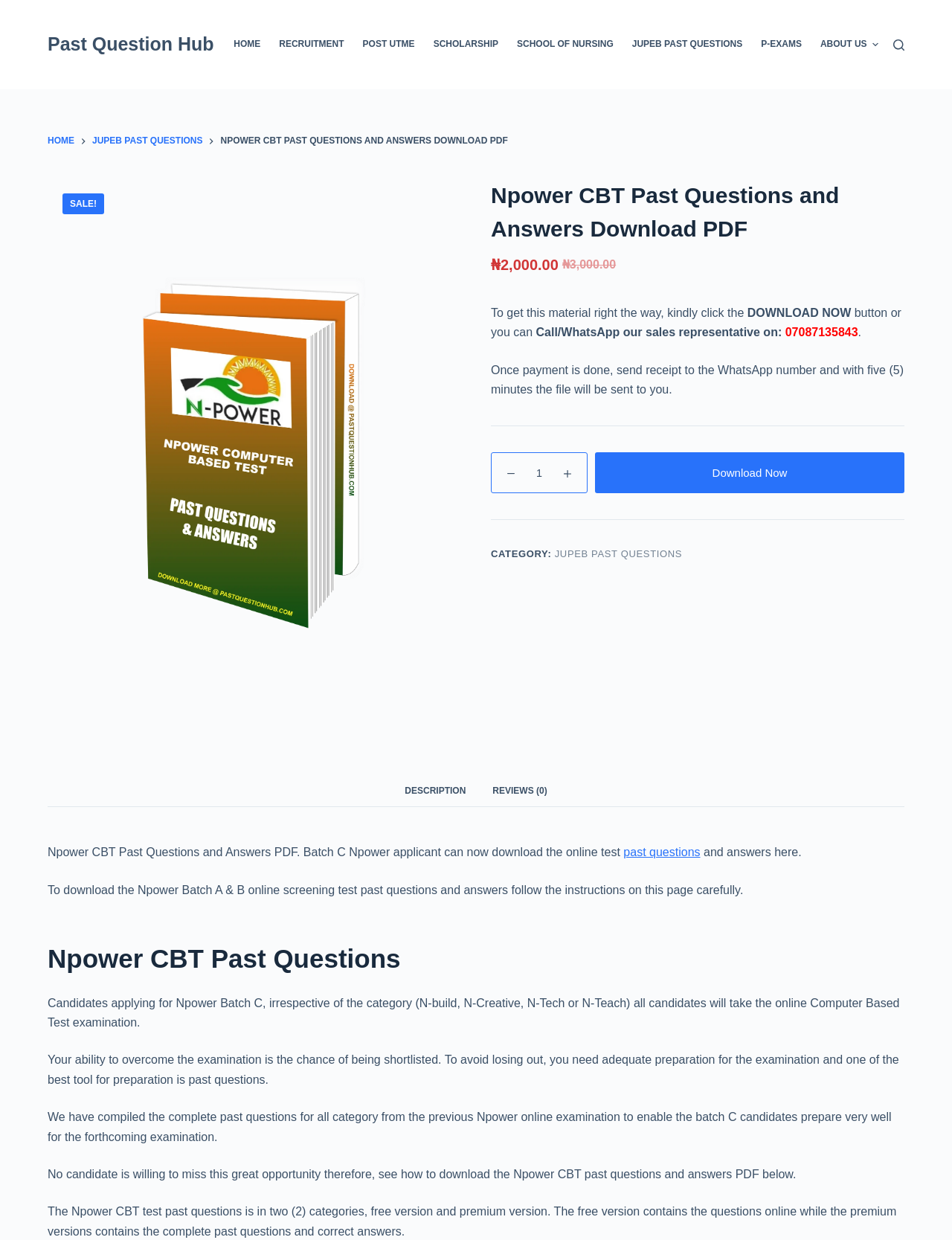Please find the bounding box coordinates of the element that needs to be clicked to perform the following instruction: "Change the product quantity". The bounding box coordinates should be four float numbers between 0 and 1, represented as [left, top, right, bottom].

[0.516, 0.365, 0.617, 0.398]